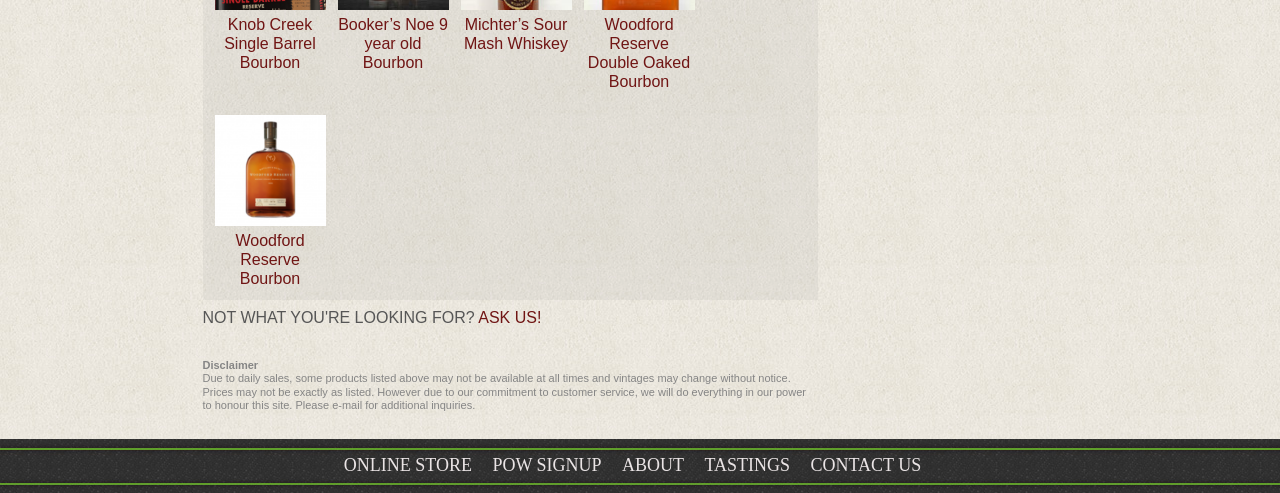What is the disclaimer about?
Carefully analyze the image and provide a thorough answer to the question.

The disclaimer is about product availability and prices, stating that due to daily sales, some products listed may not be available at all times and vintages may change without notice, and prices may not be exactly as listed.